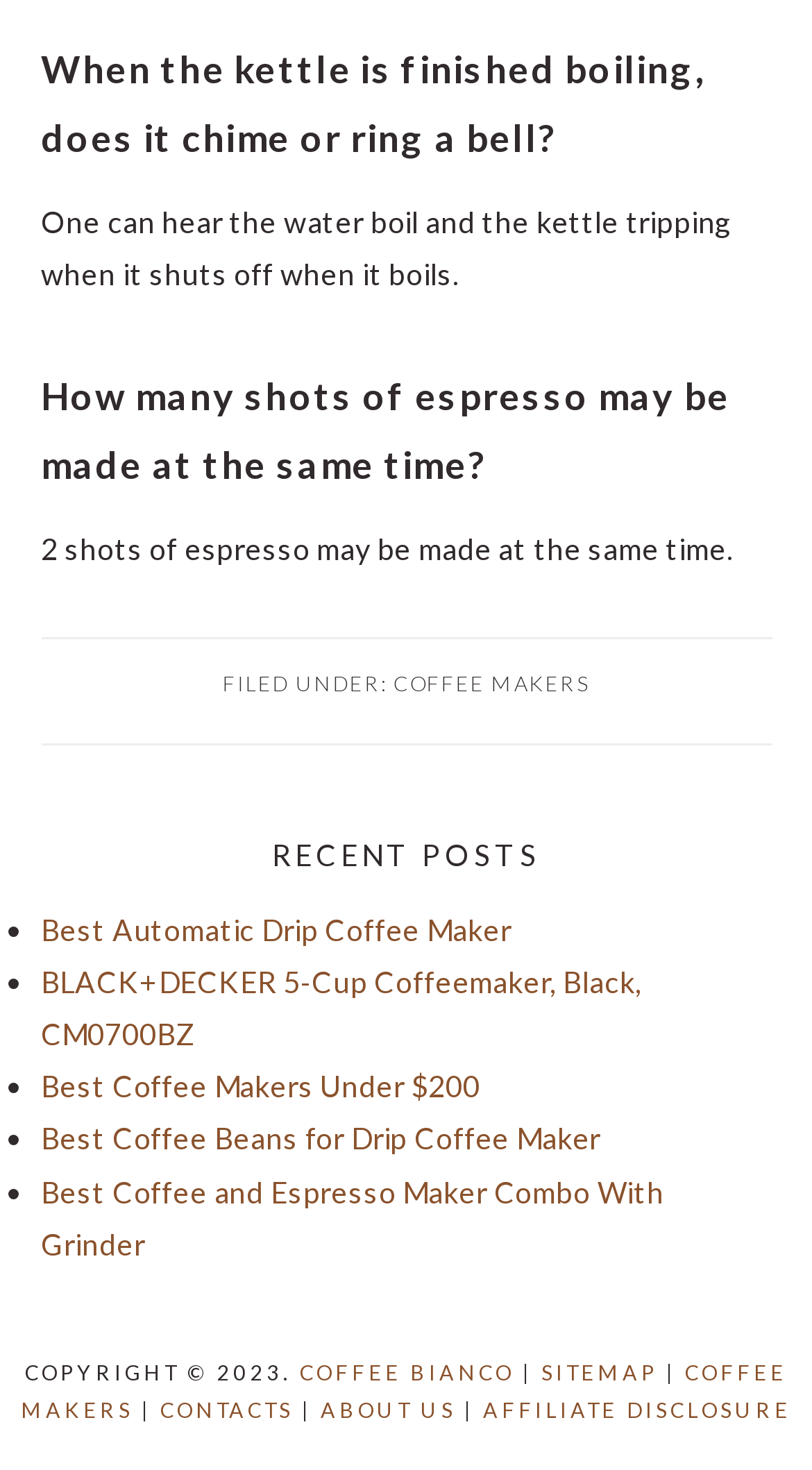Utilize the details in the image to give a detailed response to the question: How many links are present in the footer section?

The footer section of the webpage contains several links, including 'COFFEE BIANCO', 'SITEMAP', 'COFFEE MAKERS', 'CONTACTS', 'ABOUT US', and 'AFFILIATE DISCLOSURE', which totals to 6 links.